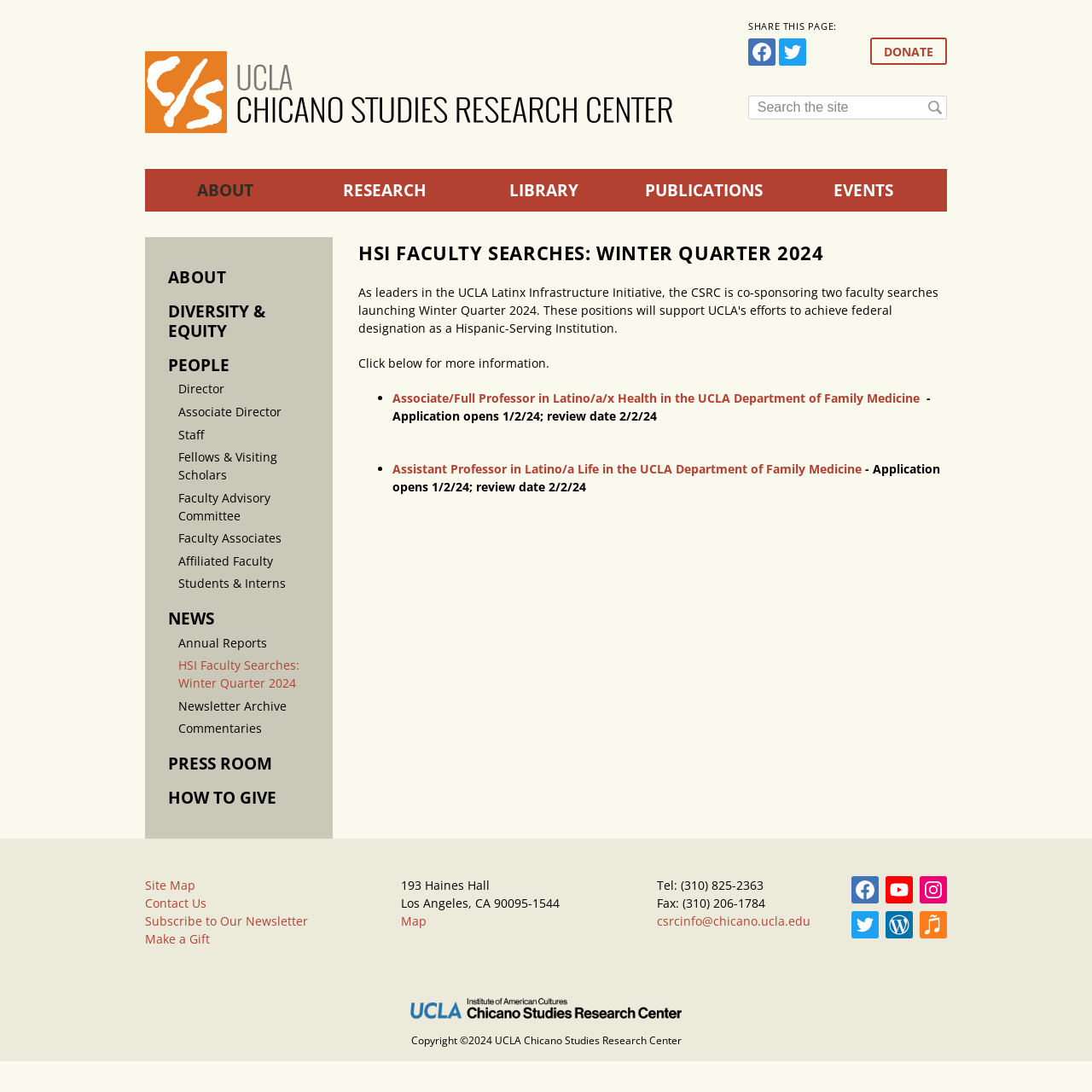Please predict the bounding box coordinates of the element's region where a click is necessary to complete the following instruction: "Contact us". The coordinates should be represented by four float numbers between 0 and 1, i.e., [left, top, right, bottom].

[0.133, 0.82, 0.189, 0.835]